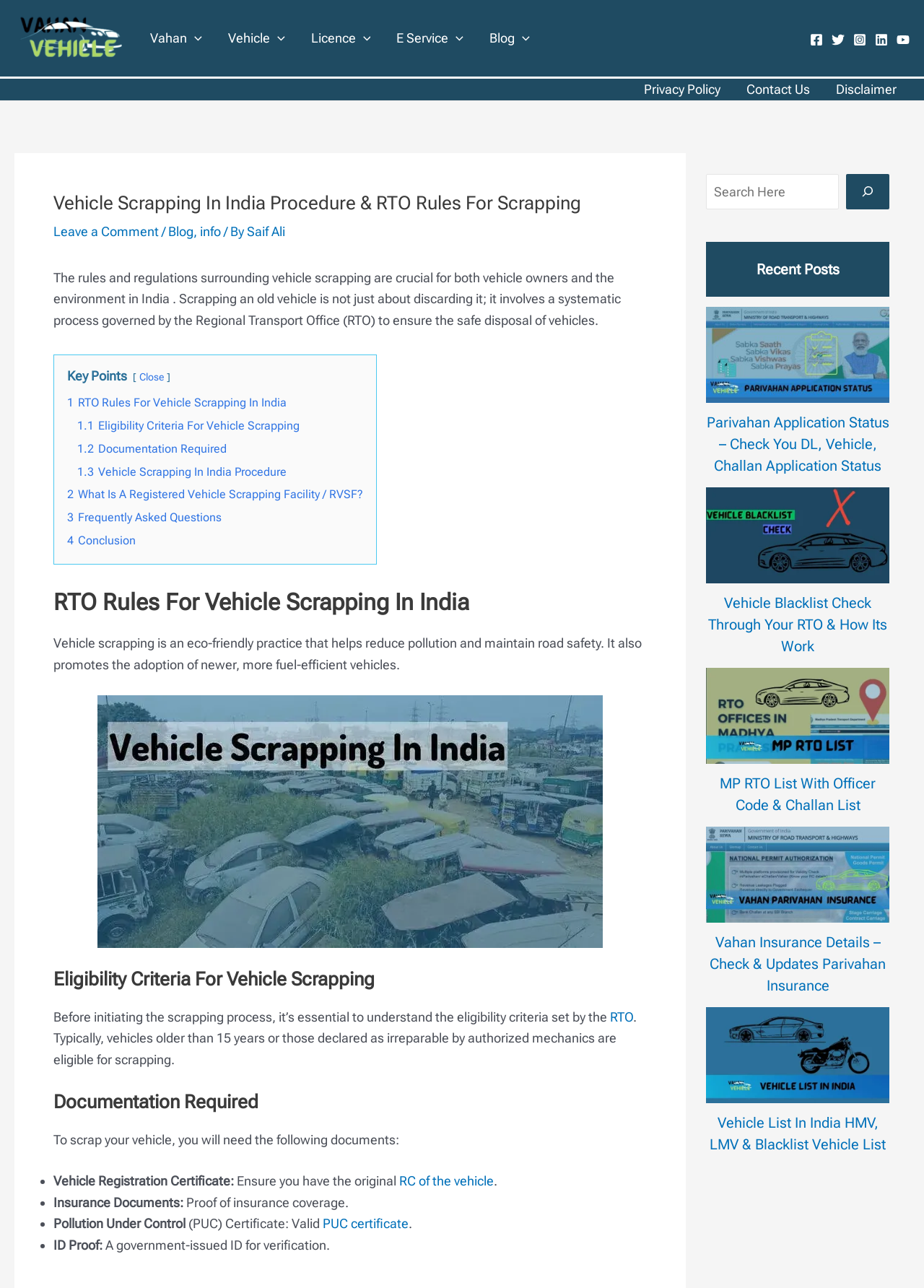Please find the bounding box coordinates of the section that needs to be clicked to achieve this instruction: "Read the Privacy Policy".

[0.683, 0.061, 0.794, 0.078]